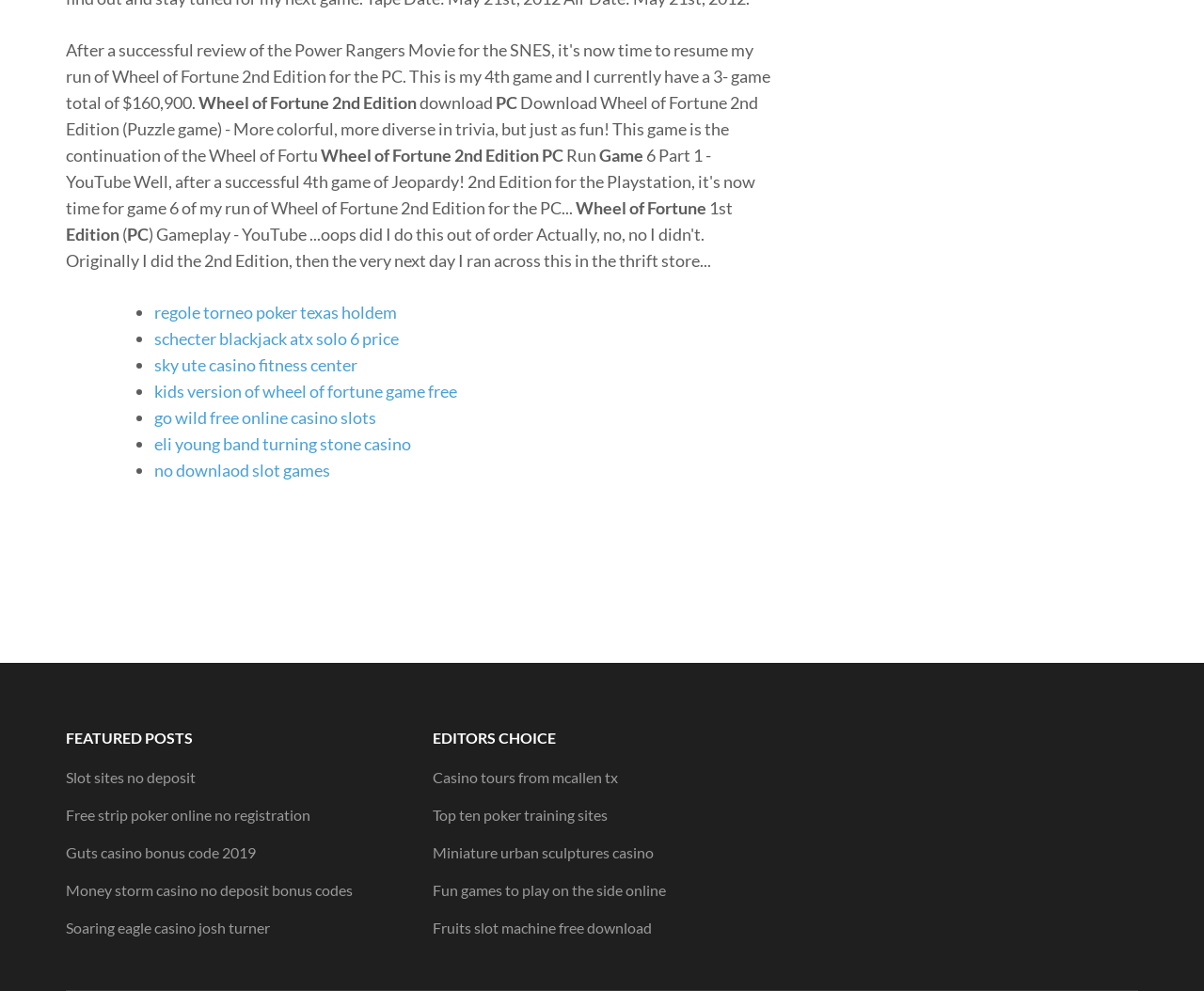Determine the coordinates of the bounding box that should be clicked to complete the instruction: "Visit Slot sites with no deposit". The coordinates should be represented by four float numbers between 0 and 1: [left, top, right, bottom].

[0.055, 0.775, 0.162, 0.793]